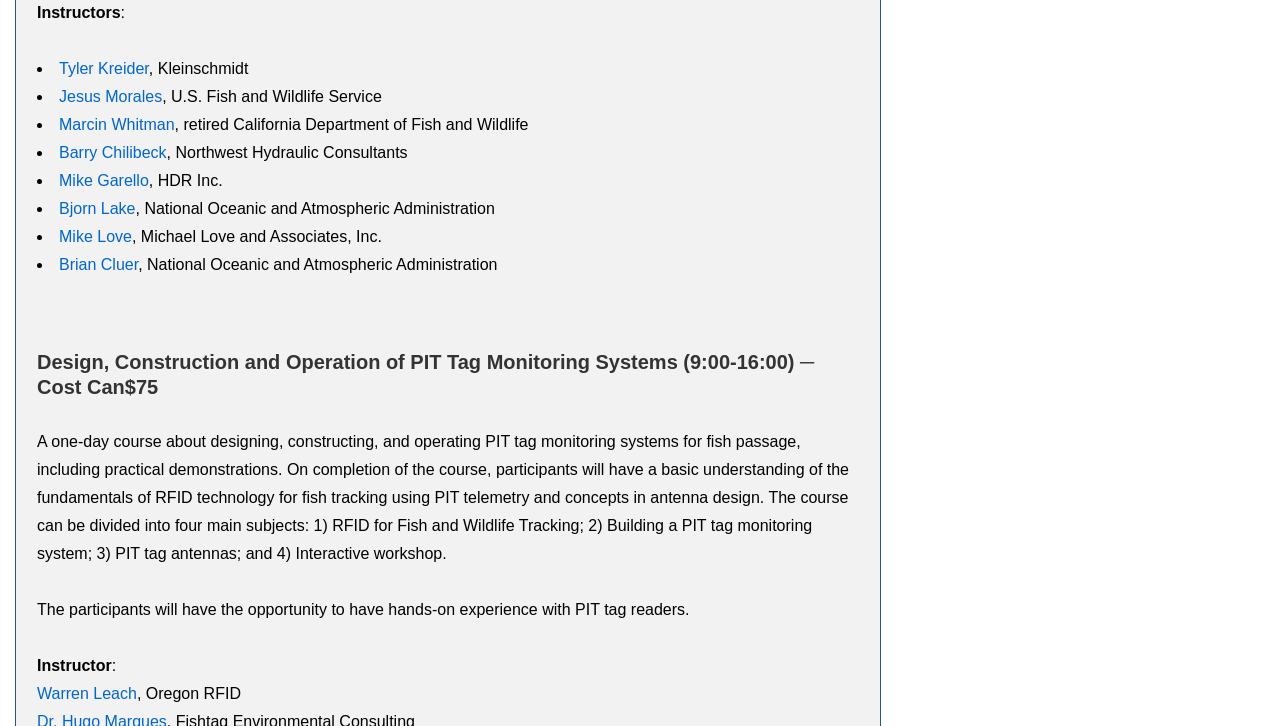Respond to the question below with a single word or phrase:
What is the topic of the course?

PIT tag monitoring systems